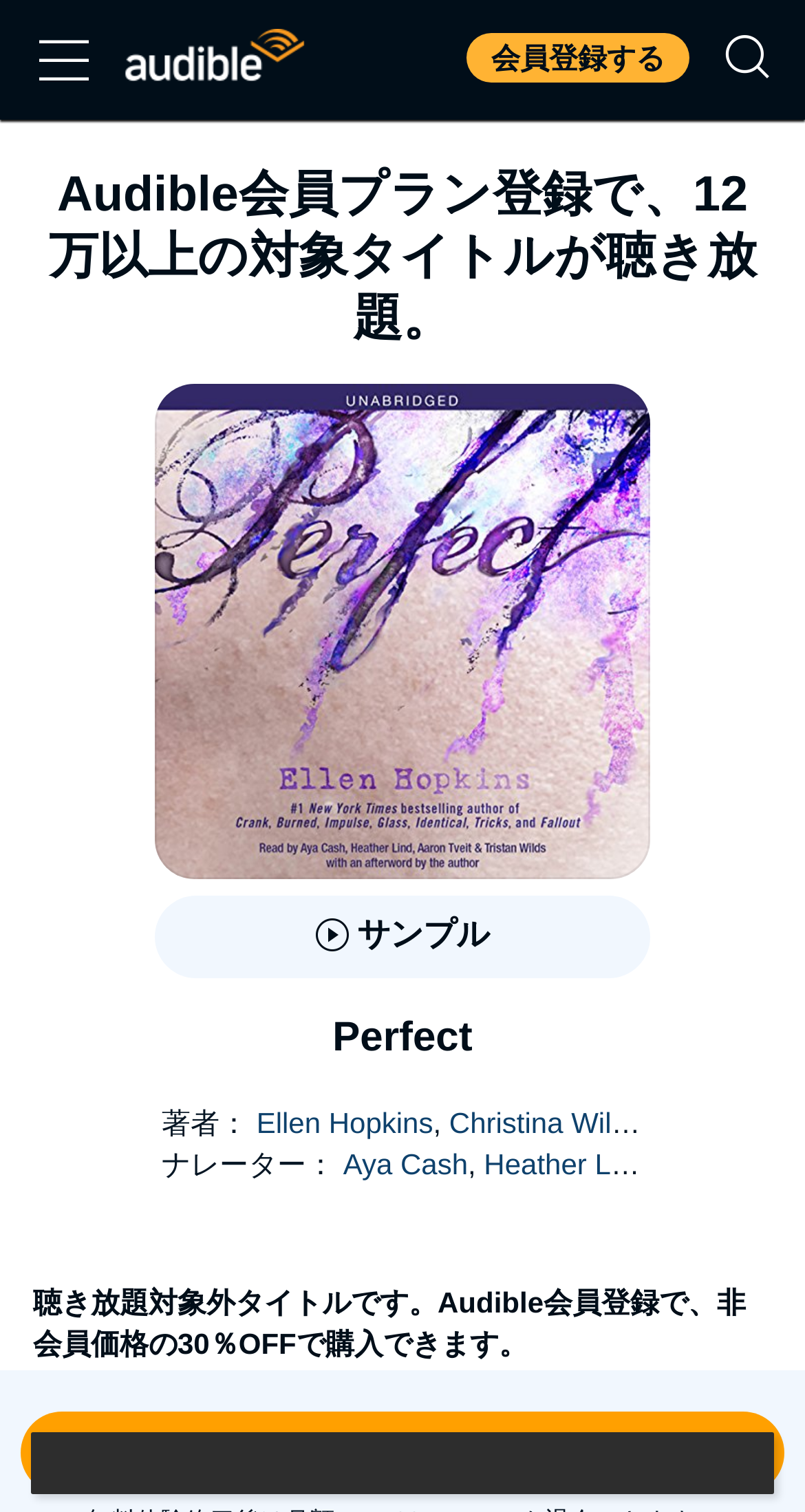Locate the bounding box coordinates of the element that should be clicked to fulfill the instruction: "Open menu".

[0.0, 0.0, 0.151, 0.08]